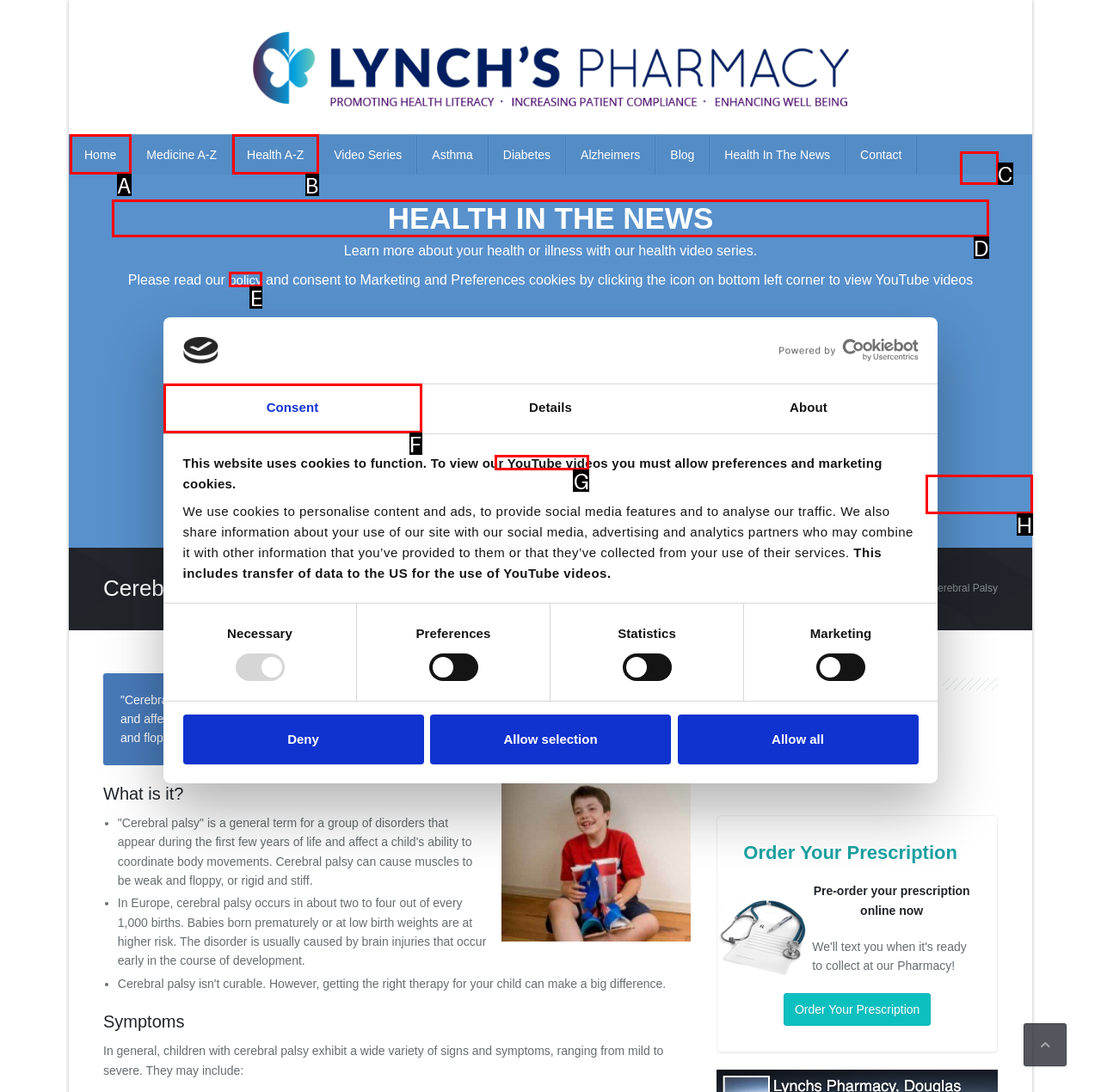Choose the HTML element that should be clicked to accomplish the task: Read about Health in The News. Answer with the letter of the chosen option.

D